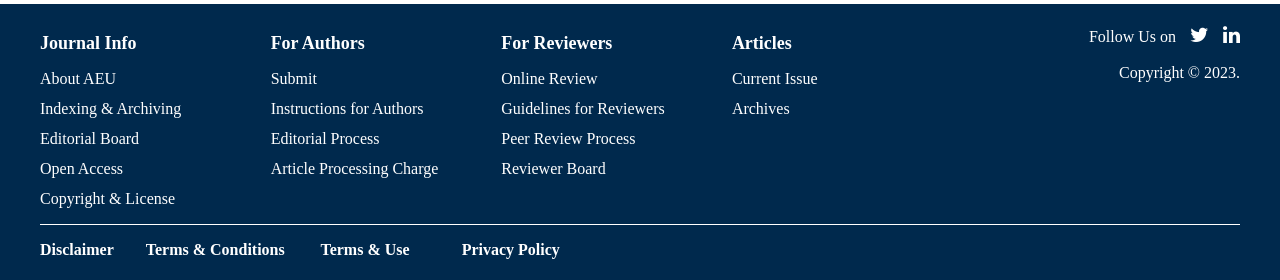What is the first option under 'Journal Info'?
Using the image as a reference, answer the question with a short word or phrase.

About AEU